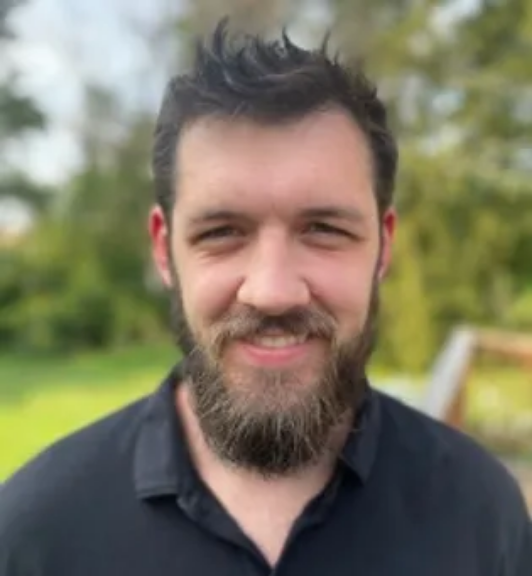Provide an in-depth description of all elements within the image.

The image features a man with a full beard and short, messy dark hair, smiling warmly at the camera. He is wearing a black polo shirt and is positioned in a natural outdoor setting, characterized by blurred greenery in the background. This backdrop suggests a serene and inviting atmosphere, likely a place where he feels comfortable and at ease. This individual may be associated with the professional field of counseling, as he is connected to the Matthews Counseling website, indicating a potential role as a Licensed Professional Counselor. The expression on his face conveys a sense of approachability and friendliness, which is vital in establishing rapport in a therapeutic context.